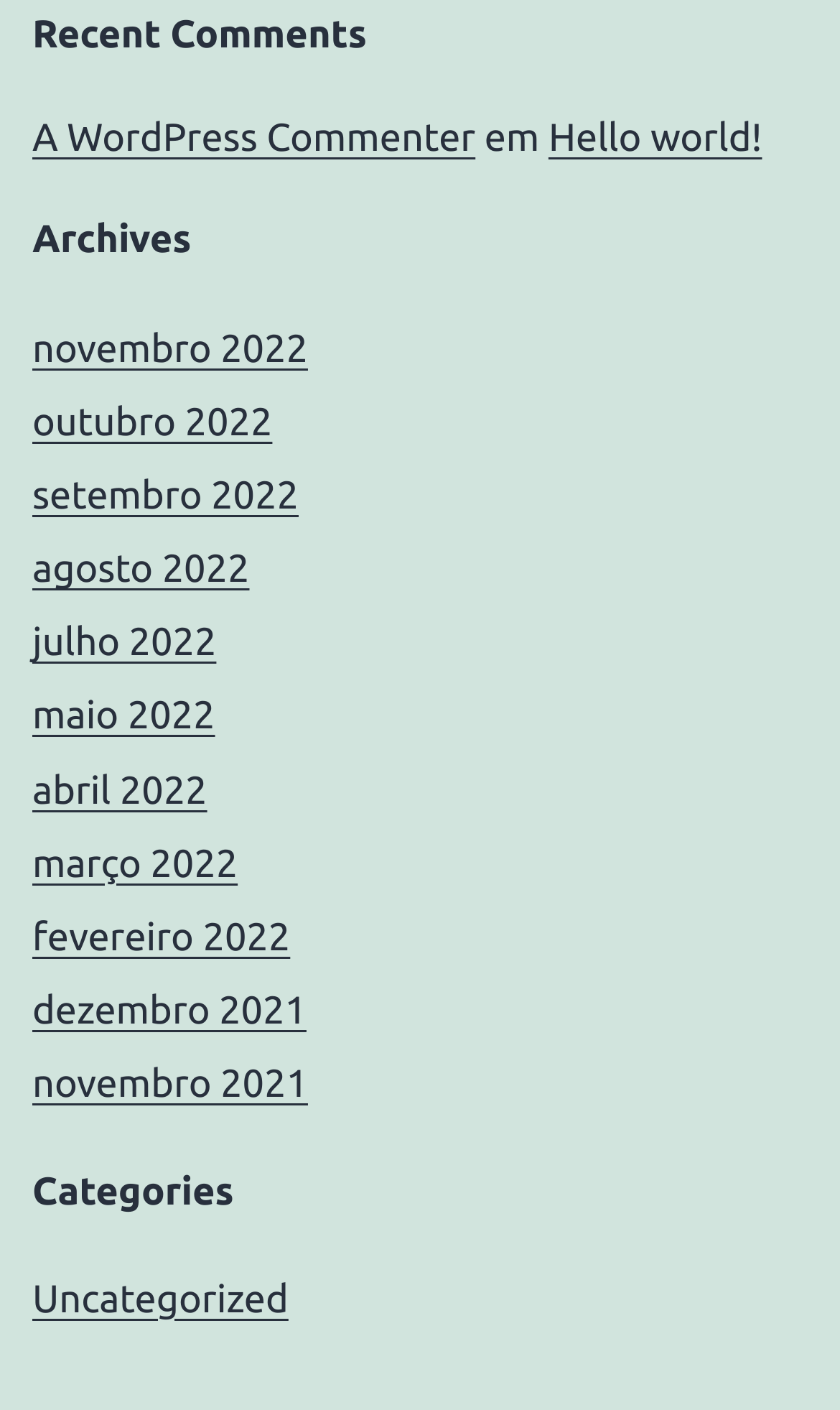Predict the bounding box coordinates for the UI element described as: "Menu". The coordinates should be four float numbers between 0 and 1, presented as [left, top, right, bottom].

None